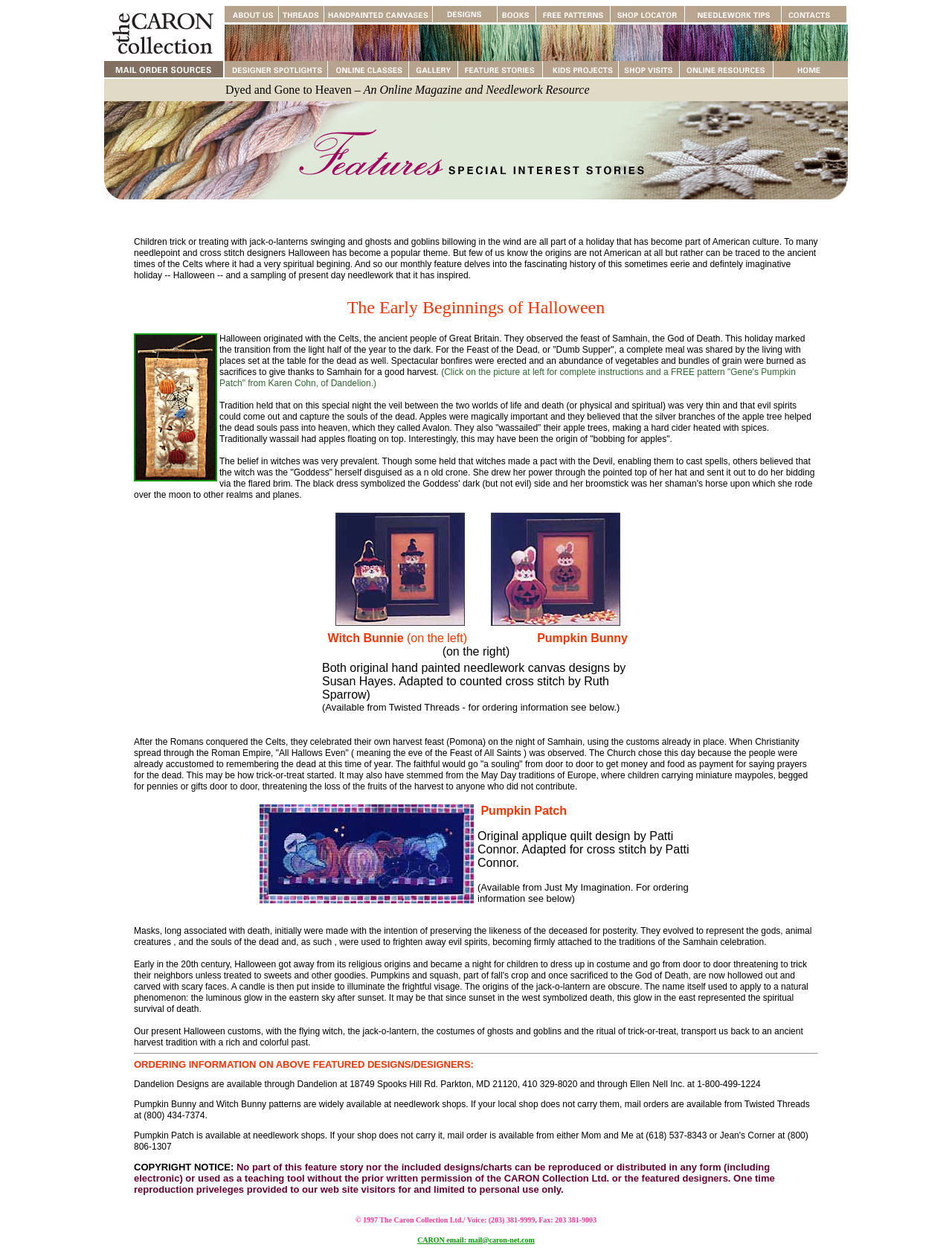What is the main topic of this webpage?
Please elaborate on the answer to the question with detailed information.

Based on the webpage structure and content, it appears that the main topic of this webpage is the CARON Collection, which is likely a collection of needlework resources or products.